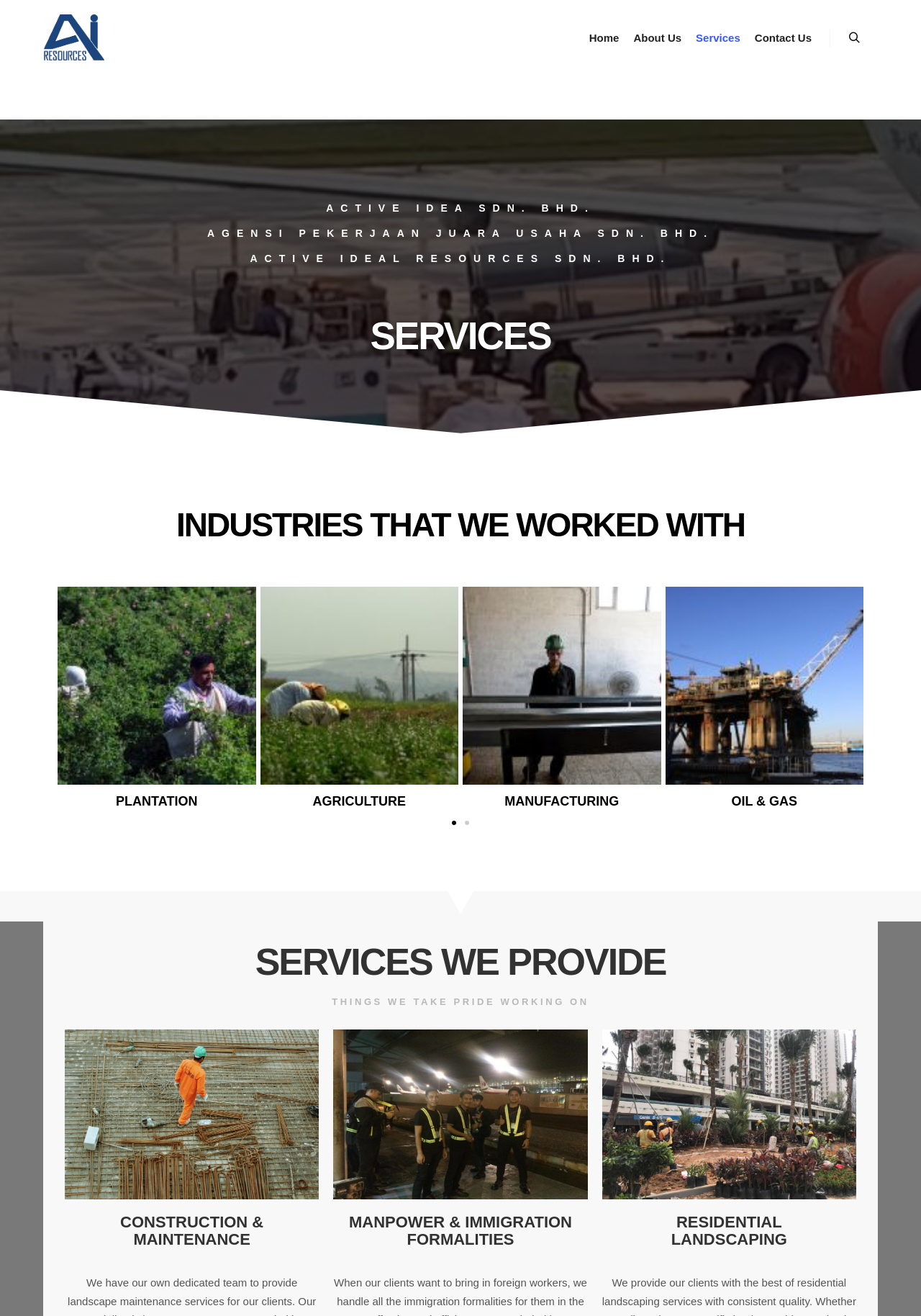What industries has the company worked with?
Could you please answer the question thoroughly and with as much detail as possible?

The industries that the company has worked with can be found in the middle section of the webpage, where it is represented by four images with captions 'PLANTATION', 'AGRICULTURE', 'MANUFACTURING', and 'OIL & GAS'.